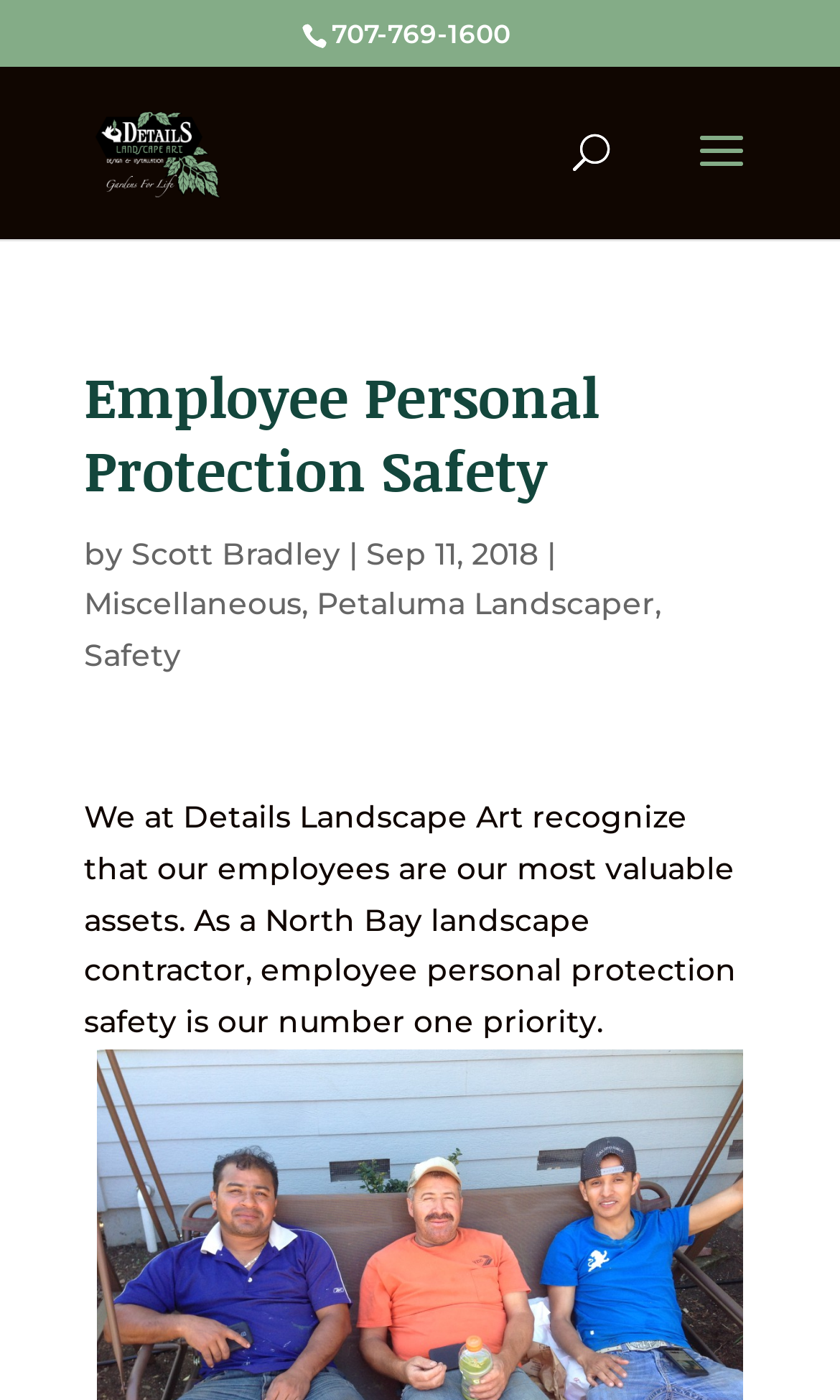Elaborate on the webpage's design and content in a detailed caption.

The webpage is about employee personal protection safety, specifically highlighting the importance of safety for landscape contractors. At the top, there are three links: one with a phone number, another with the company name "Details Landscape Art", and a third with a logo image of the company. 

Below these links, a search bar is located, spanning almost the entire width of the page. 

The main content of the page starts with a heading that reads "Employee Personal Protection Safety". Below this heading, there is a byline with the author's name, "Scott Bradley", and the date "Sep 11, 2018". 

Underneath the byline, there are three links: "Miscellaneous", "Petaluma Landscaper", and "Safety". 

The main text of the page is a paragraph that explains the company's commitment to employee safety, stating that employees are their most valuable assets and that safety is their top priority. This paragraph is positioned below the links and spans most of the page's width.